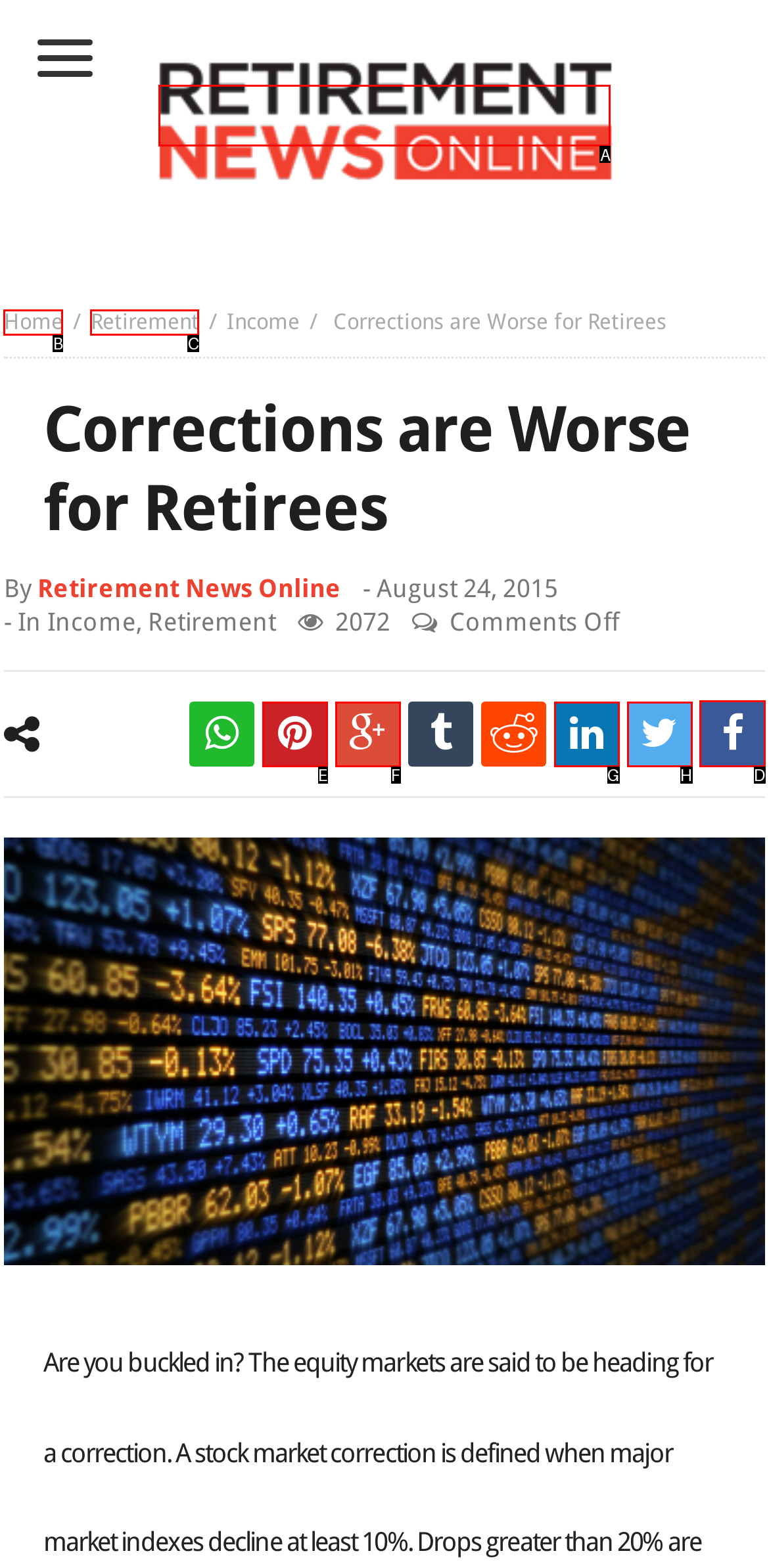Choose the letter of the element that should be clicked to complete the task: Share the article on social media
Answer with the letter from the possible choices.

D